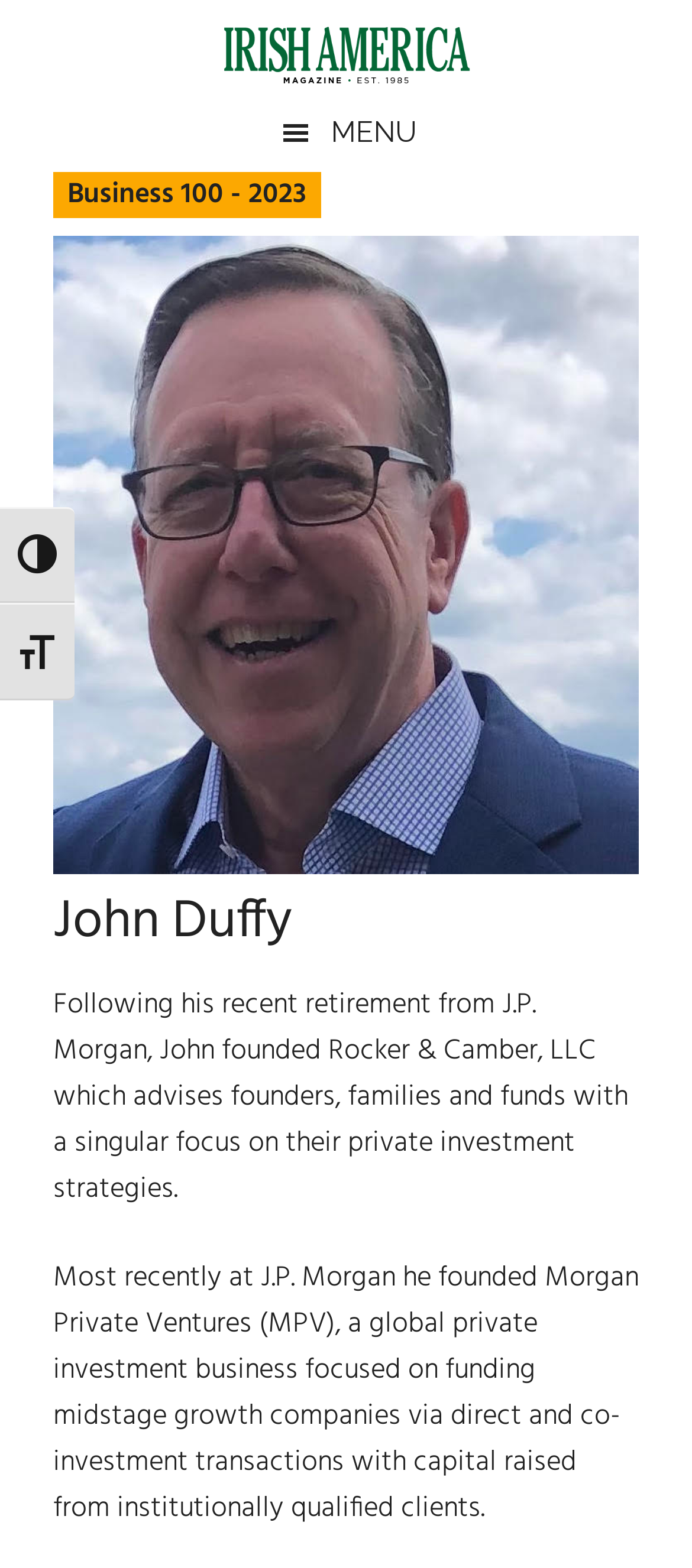What is the focus of Rocker & Camber, LLC?
Please give a detailed and elaborate explanation in response to the question.

The webpage states that Rocker & Camber, LLC advises founders, families, and funds with a singular focus on their private investment strategies, indicating that the company's focus is on private investment strategies.